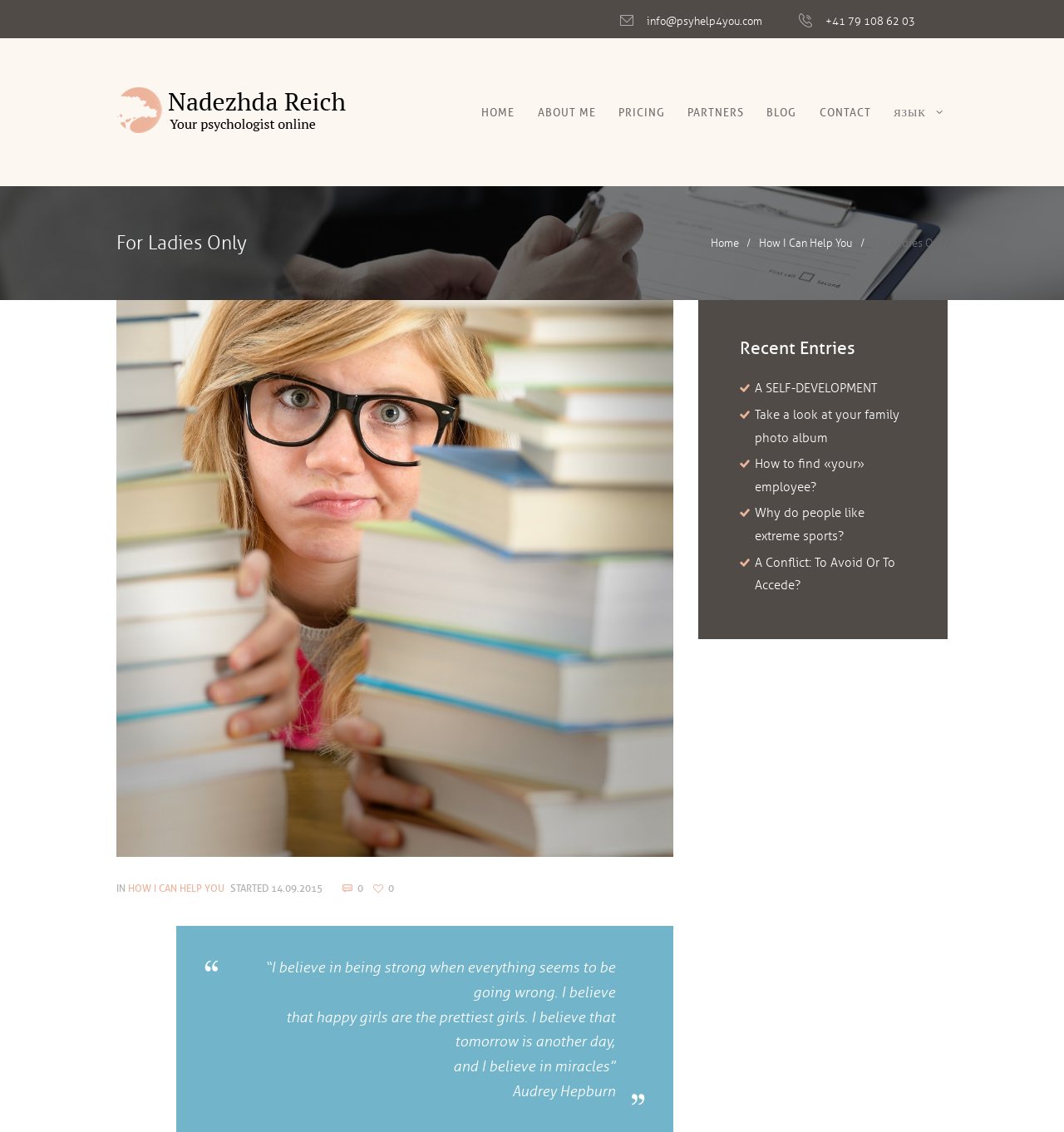Respond to the following question using a concise word or phrase: 
How many navigation links are there?

7